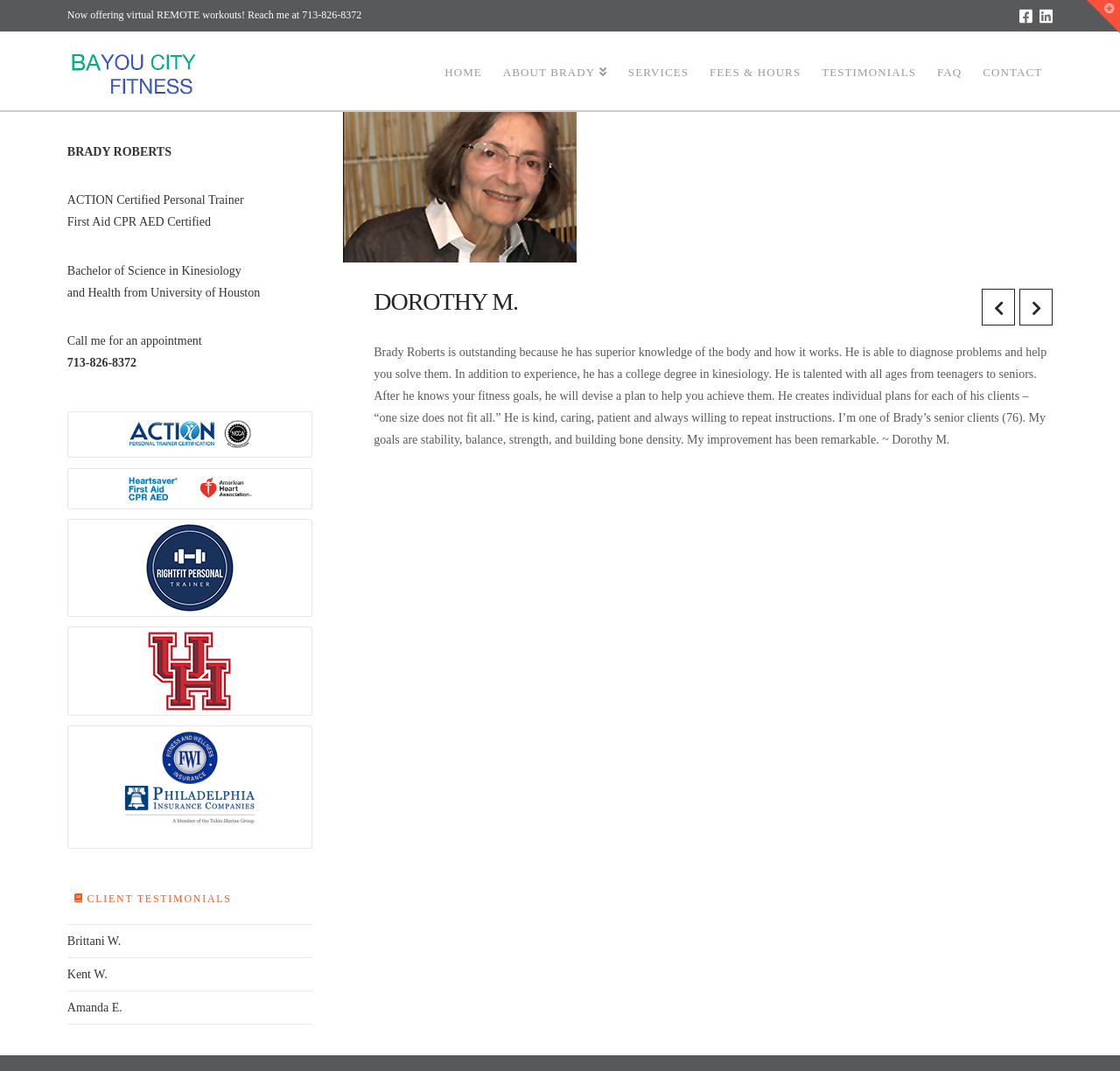Identify the bounding box coordinates of the element to click to follow this instruction: 'Click the HOME link'. Ensure the coordinates are four float values between 0 and 1, provided as [left, top, right, bottom].

[0.387, 0.029, 0.44, 0.103]